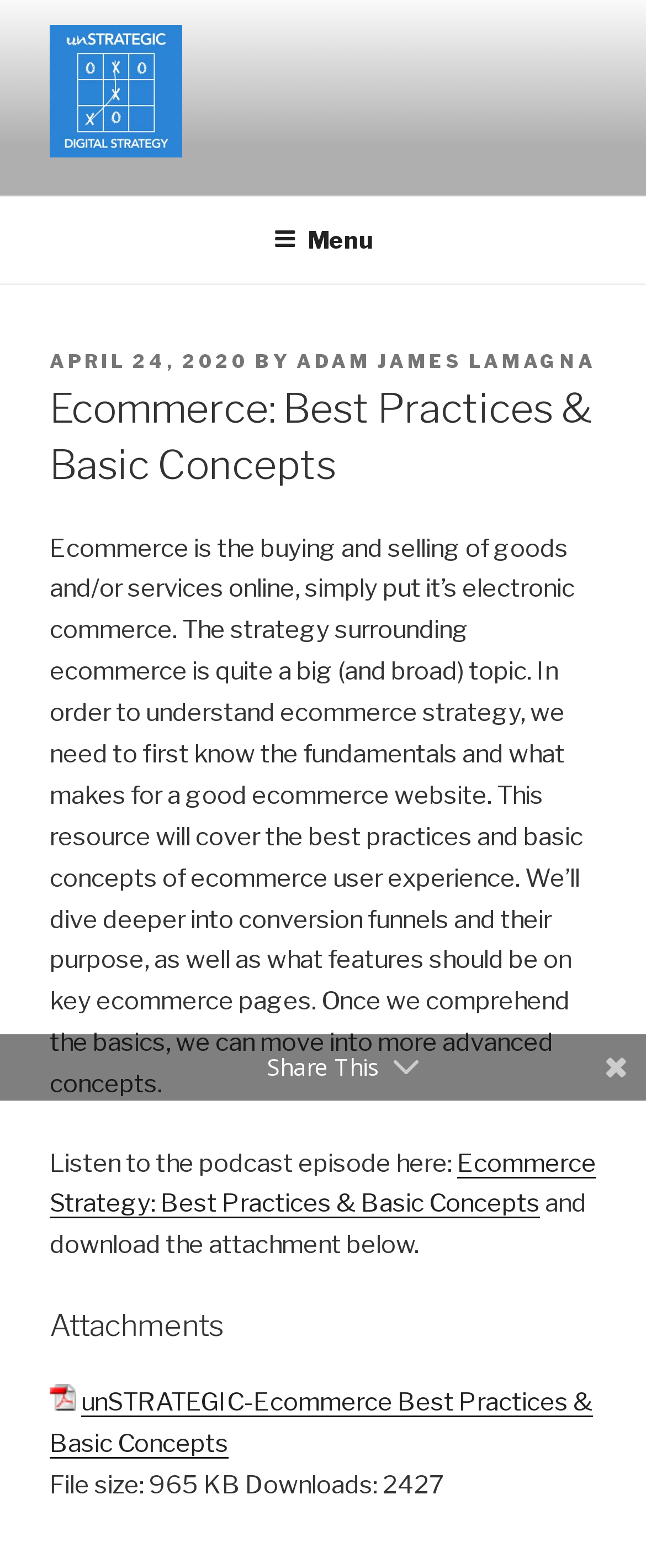Provide a comprehensive description of the webpage.

The webpage is about ecommerce best practices and basic concepts, with a focus on user experience. At the top left, there is a logo of "unSTRATEGIC" with a link to the website. Next to it, there is a text "The Podcast That Explores Digital Strategy". 

Below the logo, there is a top menu navigation bar that spans the entire width of the page. The menu has a button labeled "Menu" that can be expanded to reveal more options.

The main content of the page is divided into sections. The first section has a heading "Ecommerce: Best Practices & Basic Concepts" and a brief introduction to ecommerce, explaining that it is the buying and selling of goods and/or services online. The text also mentions that the resource will cover best practices and basic concepts of ecommerce user experience.

Below the introduction, there is a section that invites users to listen to a podcast episode and download an attachment. The attachment is a PDF file with a size of 965 KB and has been downloaded 2427 times.

On the right side of the page, there is a "Share This" button. There are no images on the page except for the logo and the PDF icon.